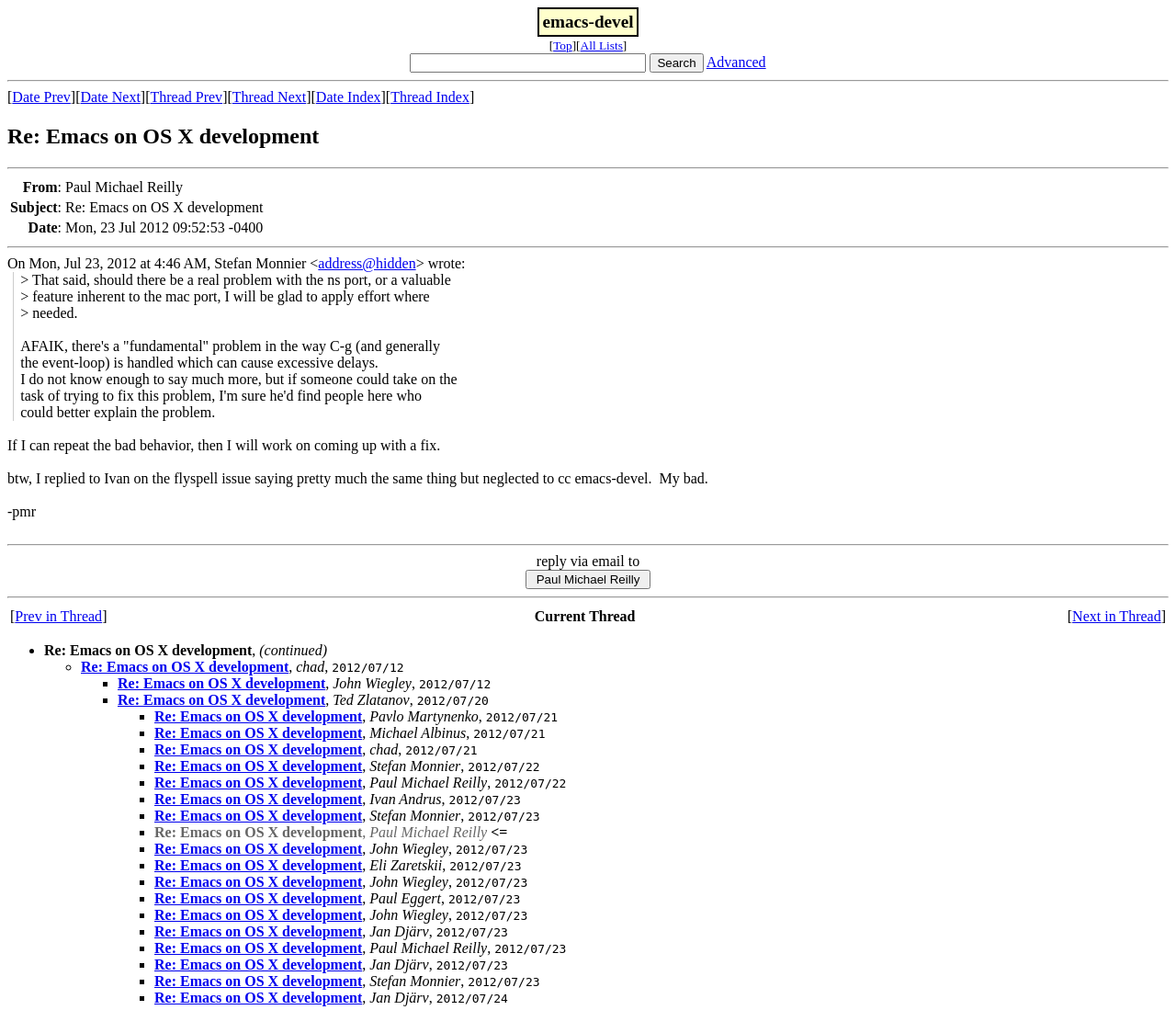Describe the webpage in detail, including text, images, and layout.

This webpage appears to be a discussion thread about Emacs on OS X development. At the top, there is a heading with the title "Re: Emacs on OS X development" and a horizontal separator below it. 

Below the separator, there is a table with three rows, each containing information about the email thread, including the sender's name, subject, and date. 

Following the table, there is a block of text that appears to be the content of an email. The text is divided into paragraphs, and it discusses issues with the ns port and the mac port of Emacs. The email is signed by Paul Michael Reilly.

Below the email content, there are several horizontal separators, followed by a section that allows the user to reply to the email via email to Paul Michael Reilly.

Next, there is another horizontal separator, followed by a table with three columns. The first column contains links to previous and next threads, the second column displays the current thread, and the third column contains links to the next thread.

Below the table, there is a list of threads, each represented by a bullet point or a marker, along with the thread title, sender's name, and date. The list appears to be a continuation of the discussion thread.